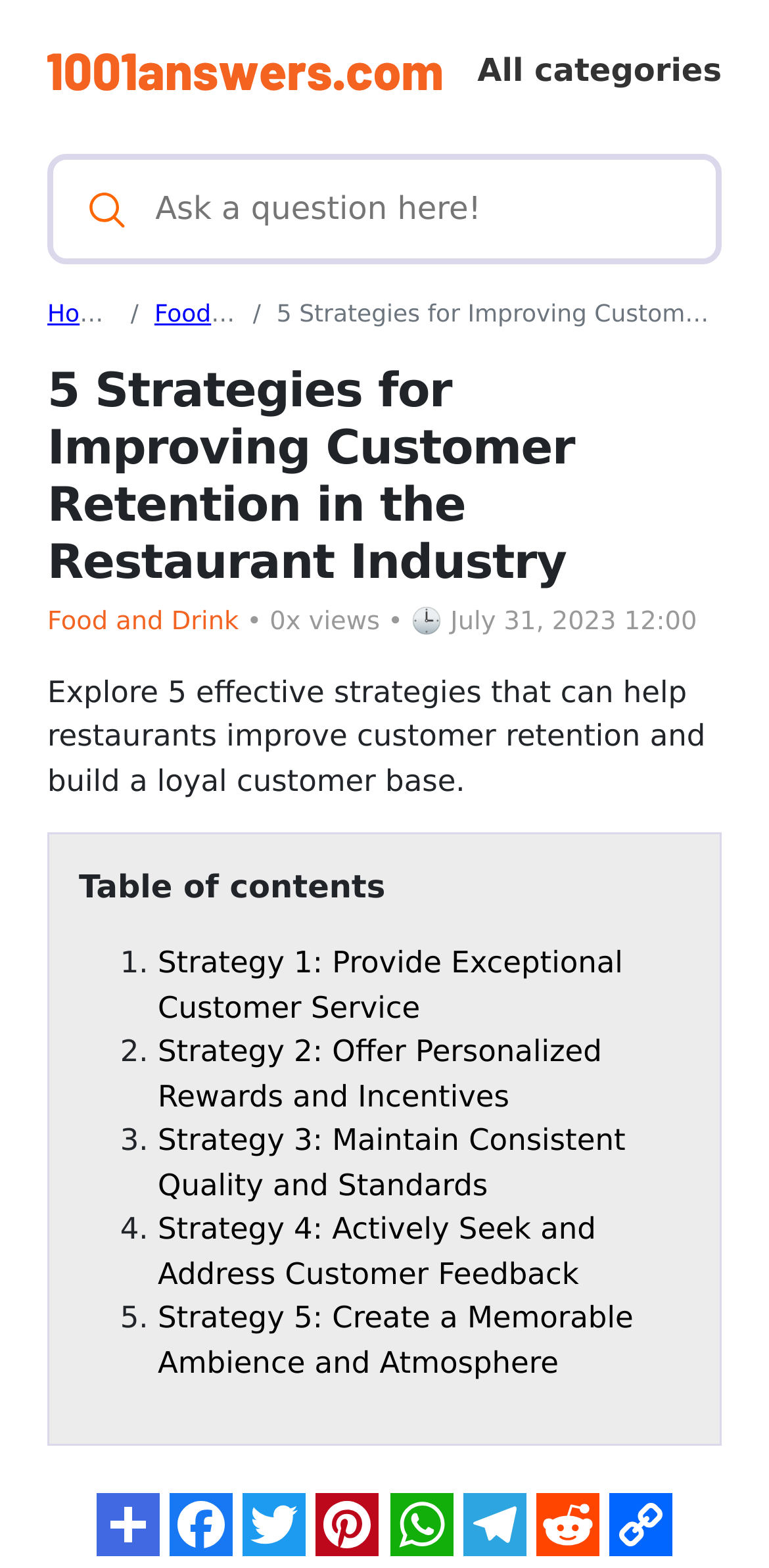Determine the bounding box coordinates of the section to be clicked to follow the instruction: "contact us". The coordinates should be given as four float numbers between 0 and 1, formatted as [left, top, right, bottom].

None